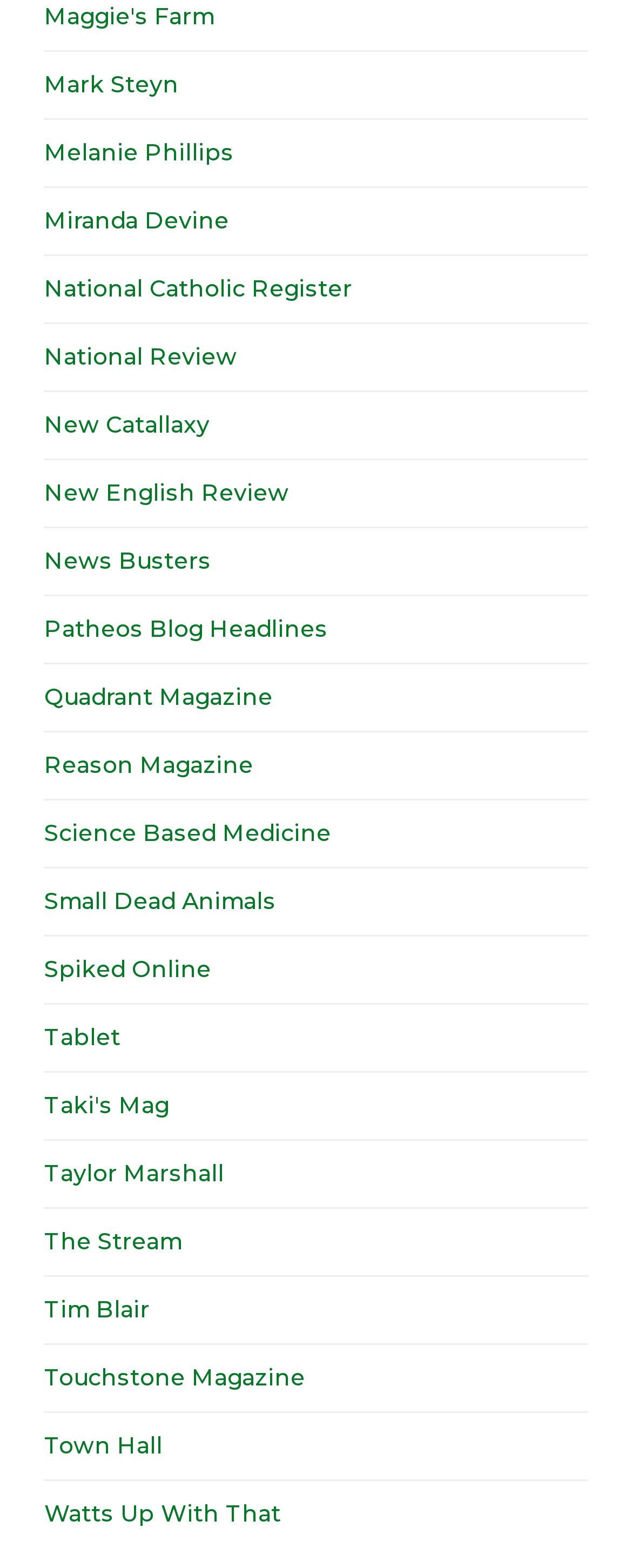Find the bounding box coordinates of the element I should click to carry out the following instruction: "check out Taki's Mag".

[0.07, 0.695, 0.267, 0.714]